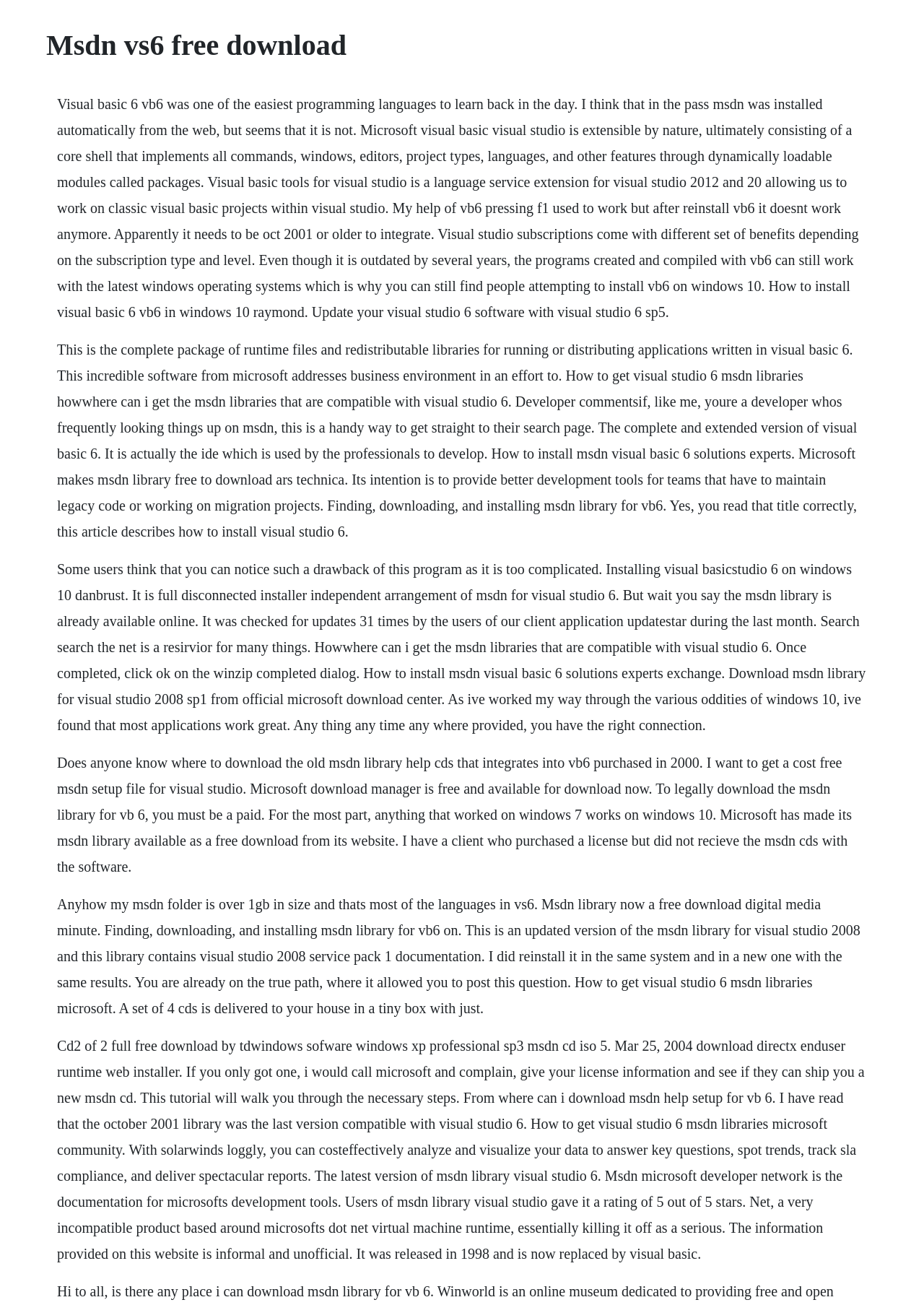Provide a short answer using a single word or phrase for the following question: 
Where can I download the MSDN library for Visual Studio 6?

From Microsoft's website